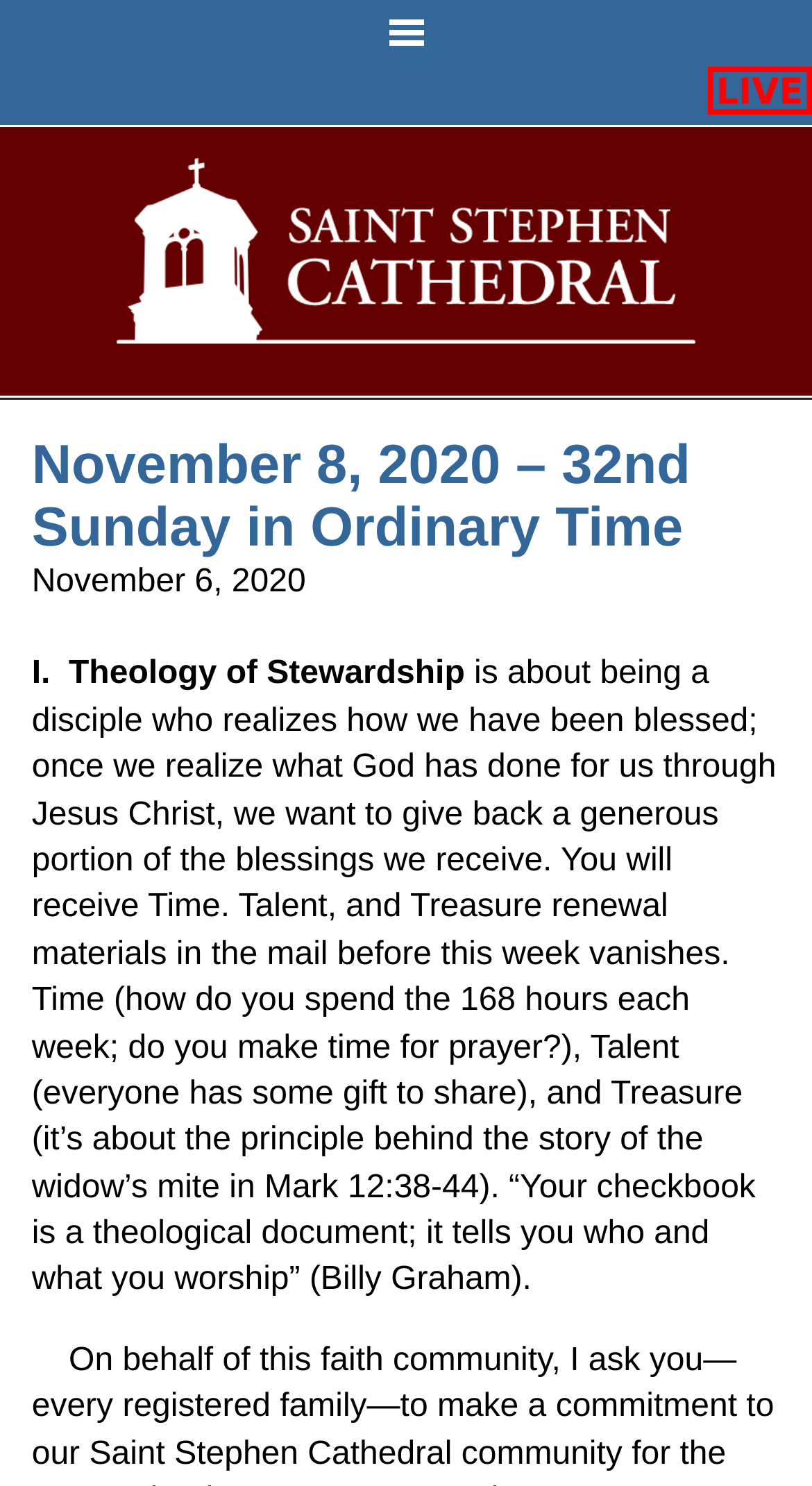Extract the bounding box coordinates for the described element: "Get Involved!". The coordinates should be represented as four float numbers between 0 and 1: [left, top, right, bottom].

[0.0, 0.758, 0.082, 0.854]